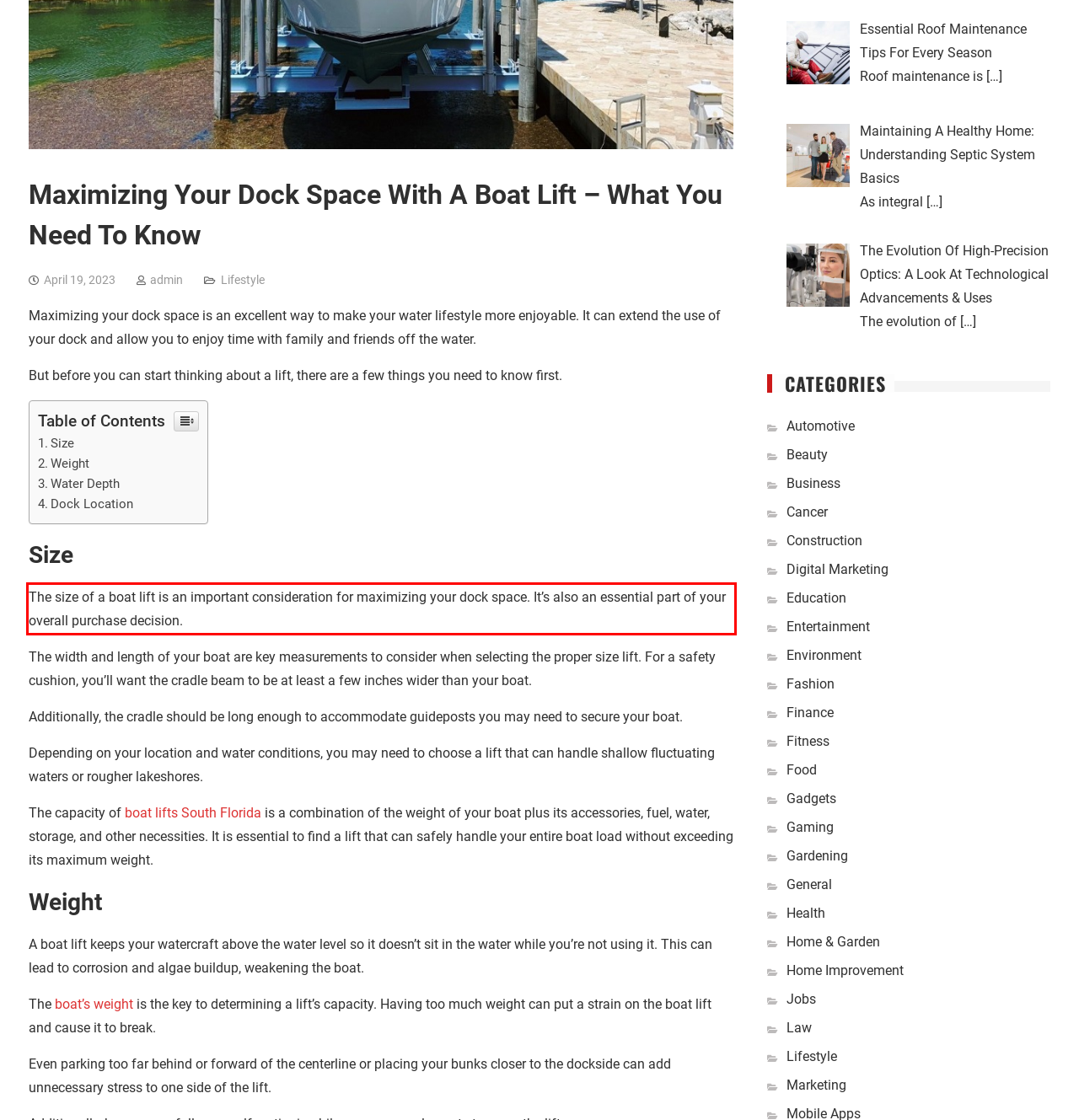Given a webpage screenshot, locate the red bounding box and extract the text content found inside it.

The size of a boat lift is an important consideration for maximizing your dock space. It’s also an essential part of your overall purchase decision.